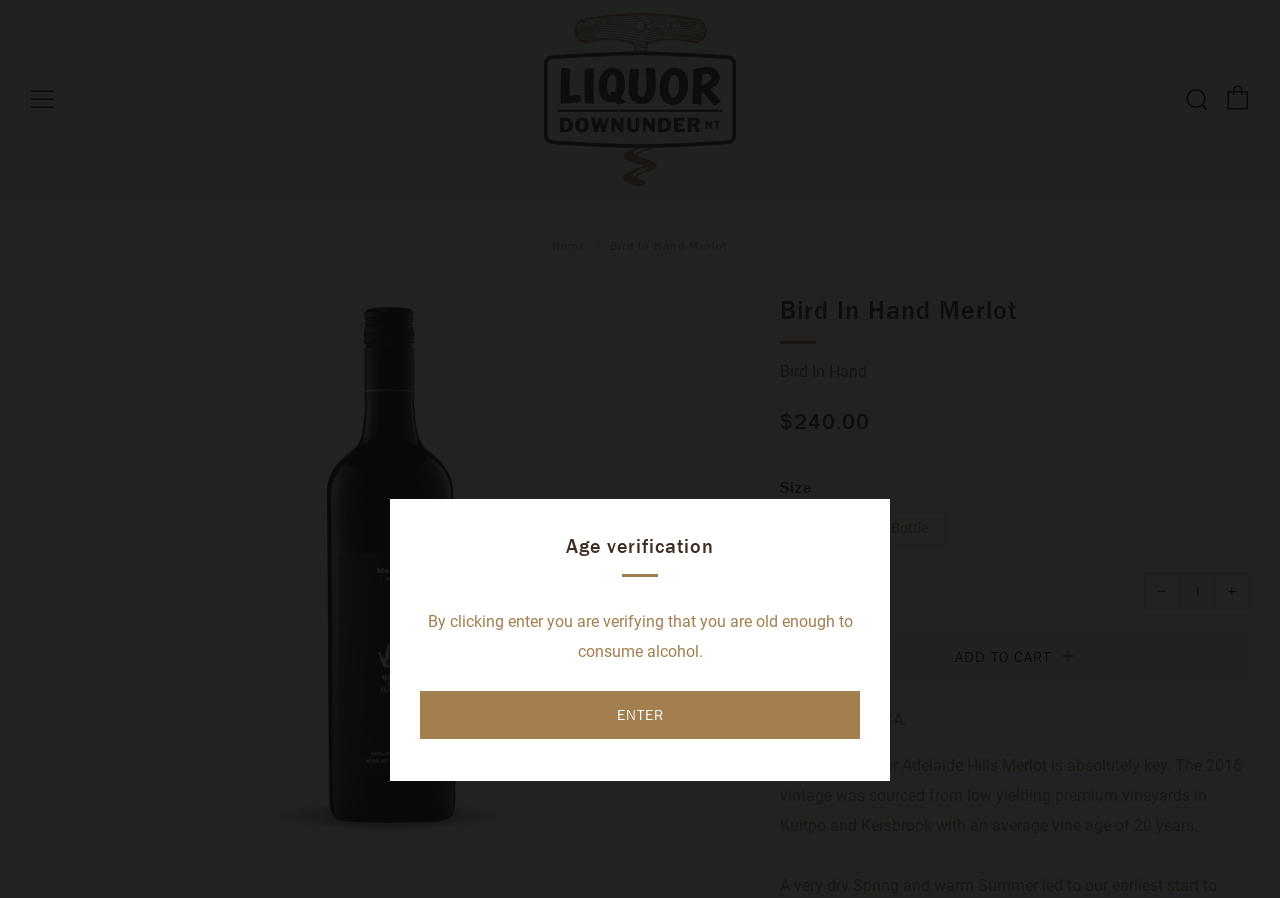Pinpoint the bounding box coordinates of the element that must be clicked to accomplish the following instruction: "Add to cart". The coordinates should be in the format of four float numbers between 0 and 1, i.e., [left, top, right, bottom].

[0.609, 0.705, 0.977, 0.759]